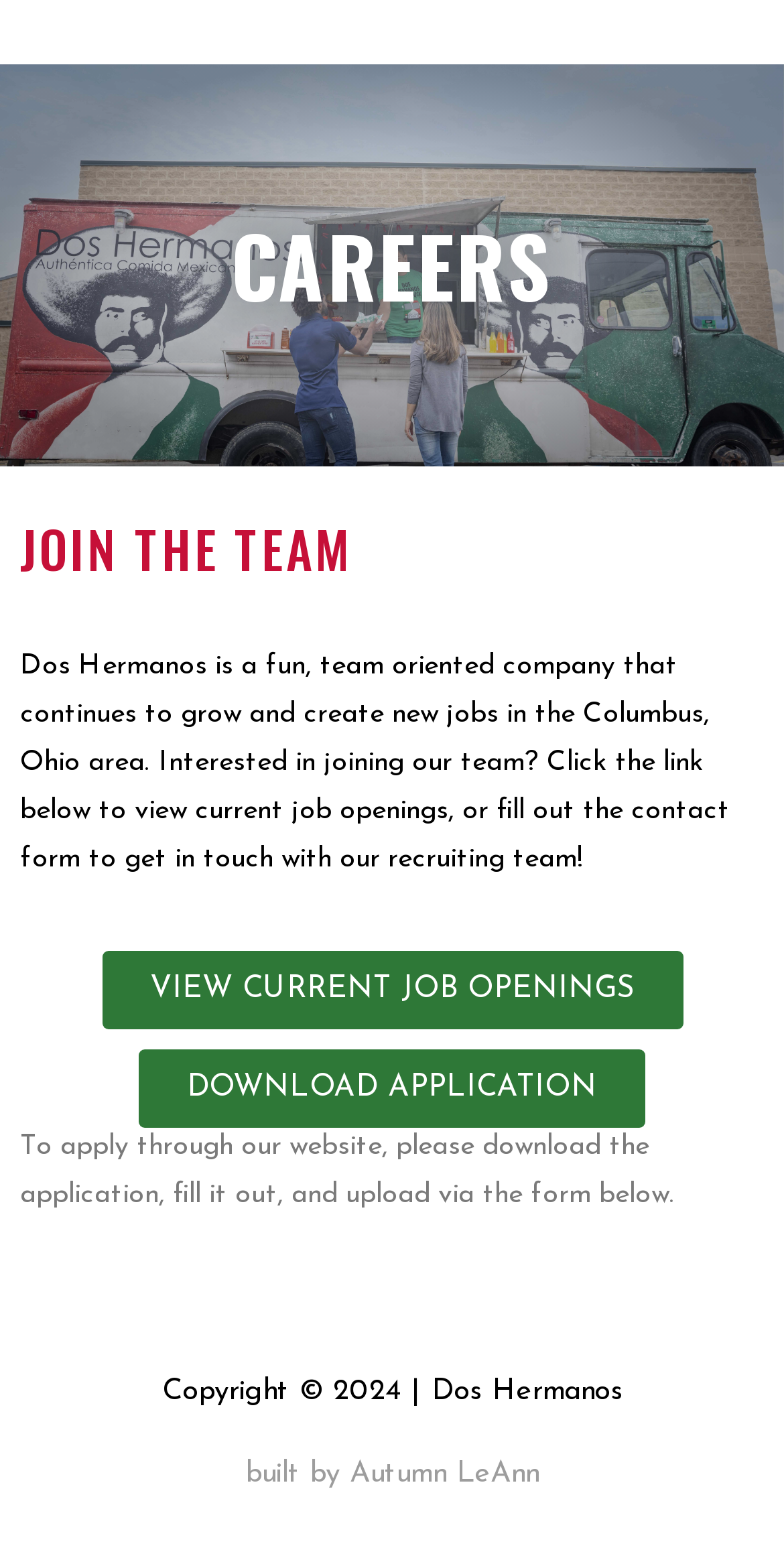Using the element description: "built by Autumn LeAnn", determine the bounding box coordinates. The coordinates should be in the format [left, top, right, bottom], with values between 0 and 1.

[0.294, 0.936, 0.706, 0.955]